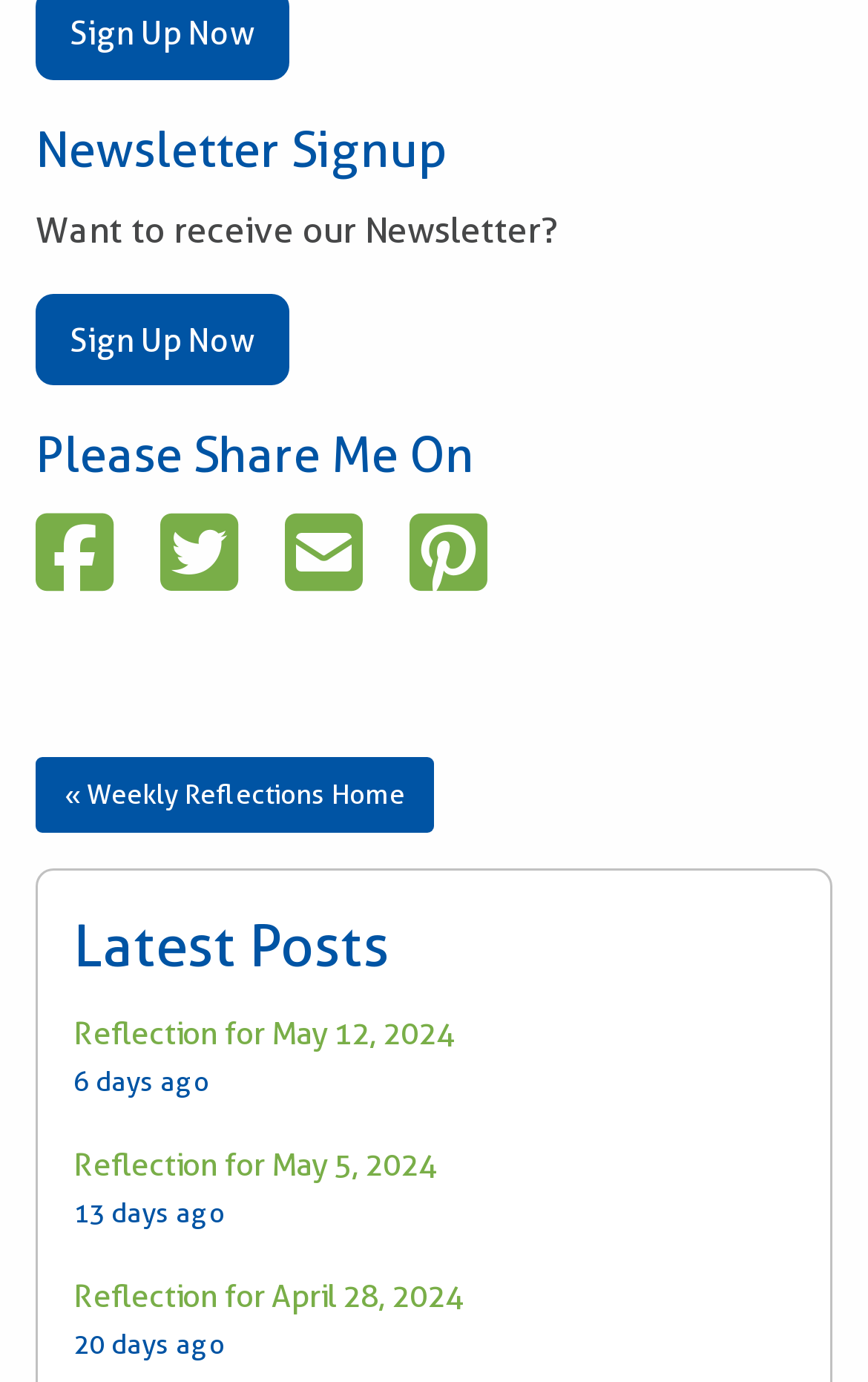Determine the bounding box for the described UI element: "Send Email".

[0.328, 0.367, 0.431, 0.432]